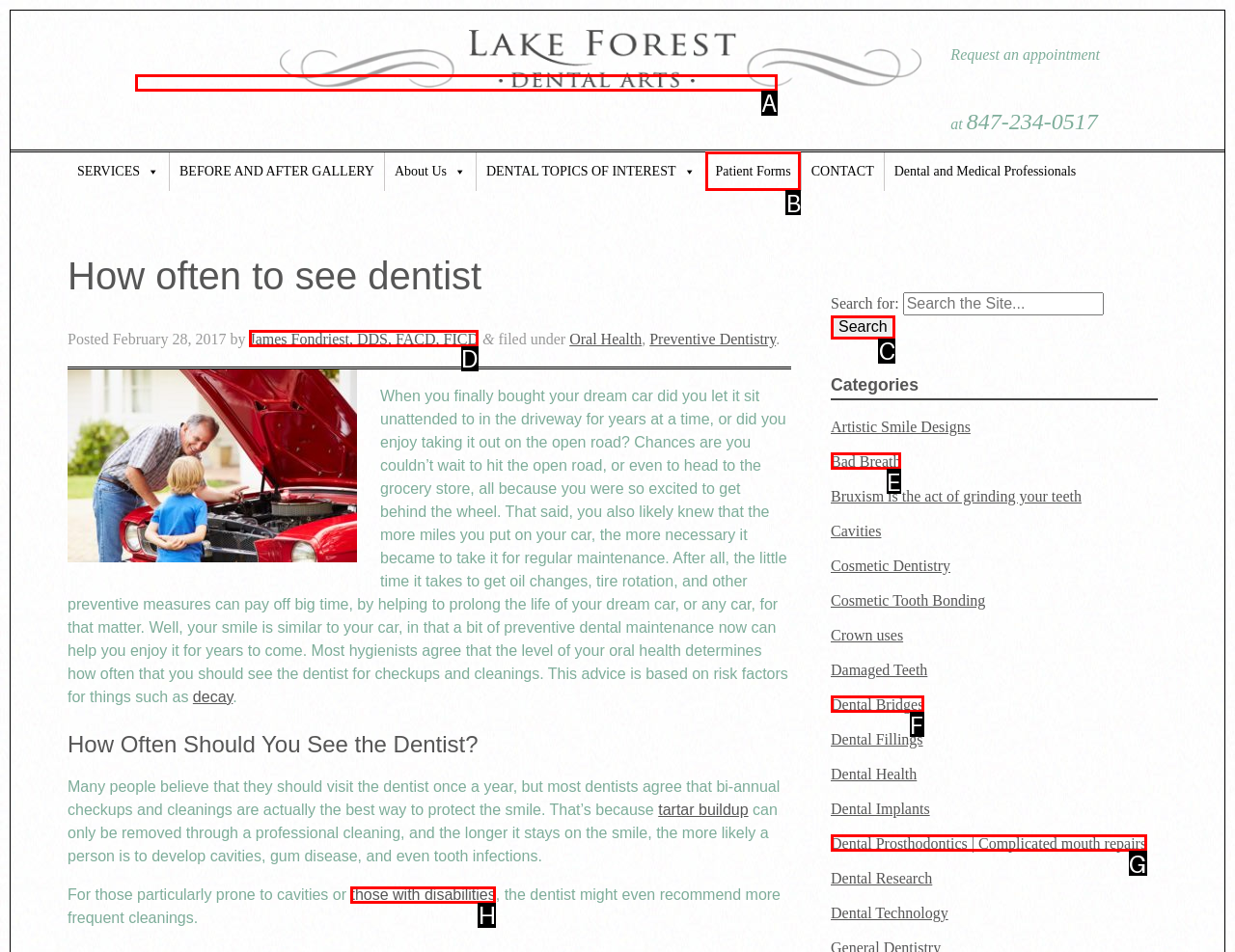Determine the appropriate lettered choice for the task: Read the article by James Fondriest, DDS, FACD, FICD. Reply with the correct letter.

D